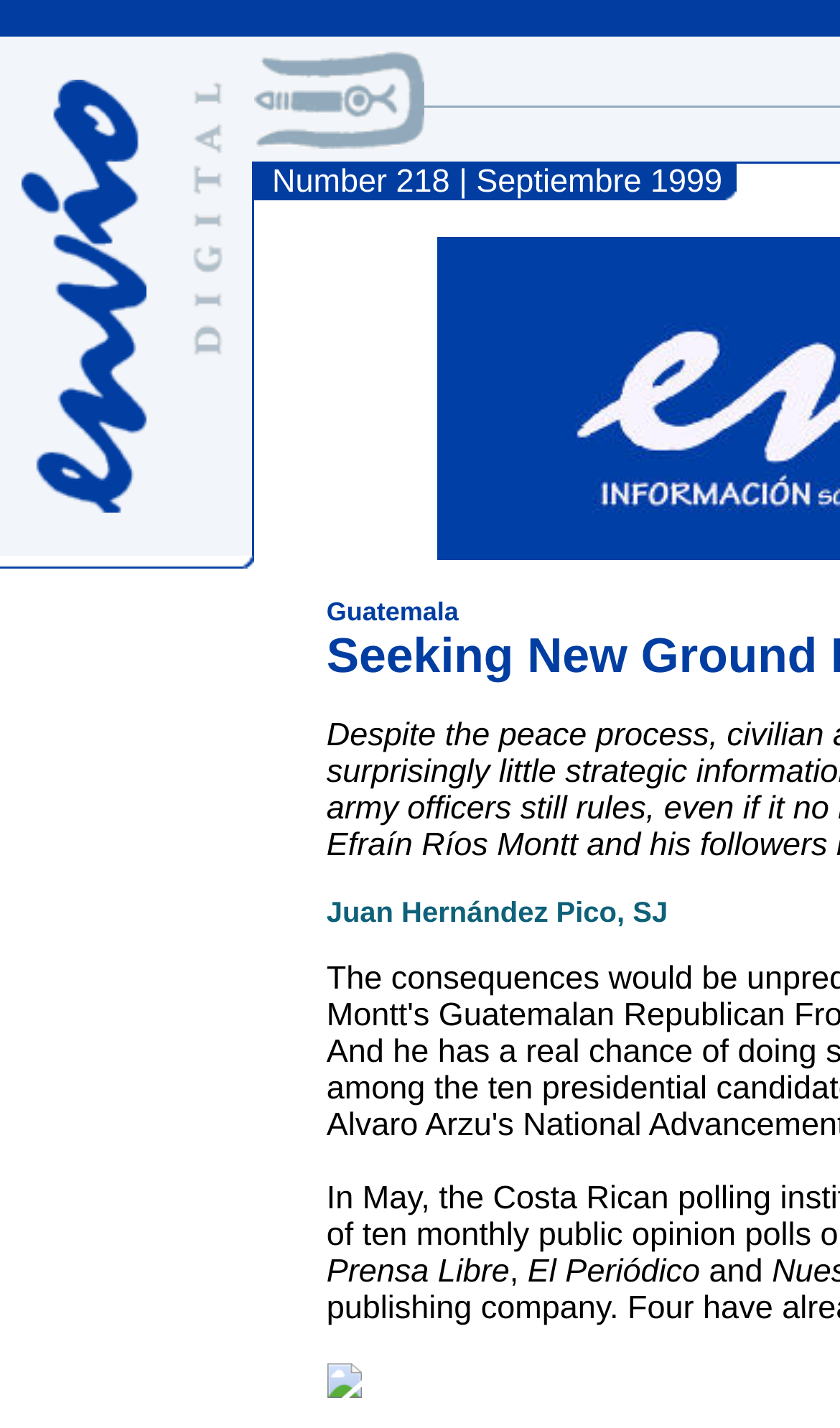Provide the bounding box coordinates for the specified HTML element described in this description: "alt="Envío"". The coordinates should be four float numbers ranging from 0 to 1, in the format [left, top, right, bottom].

[0.026, 0.356, 0.174, 0.38]